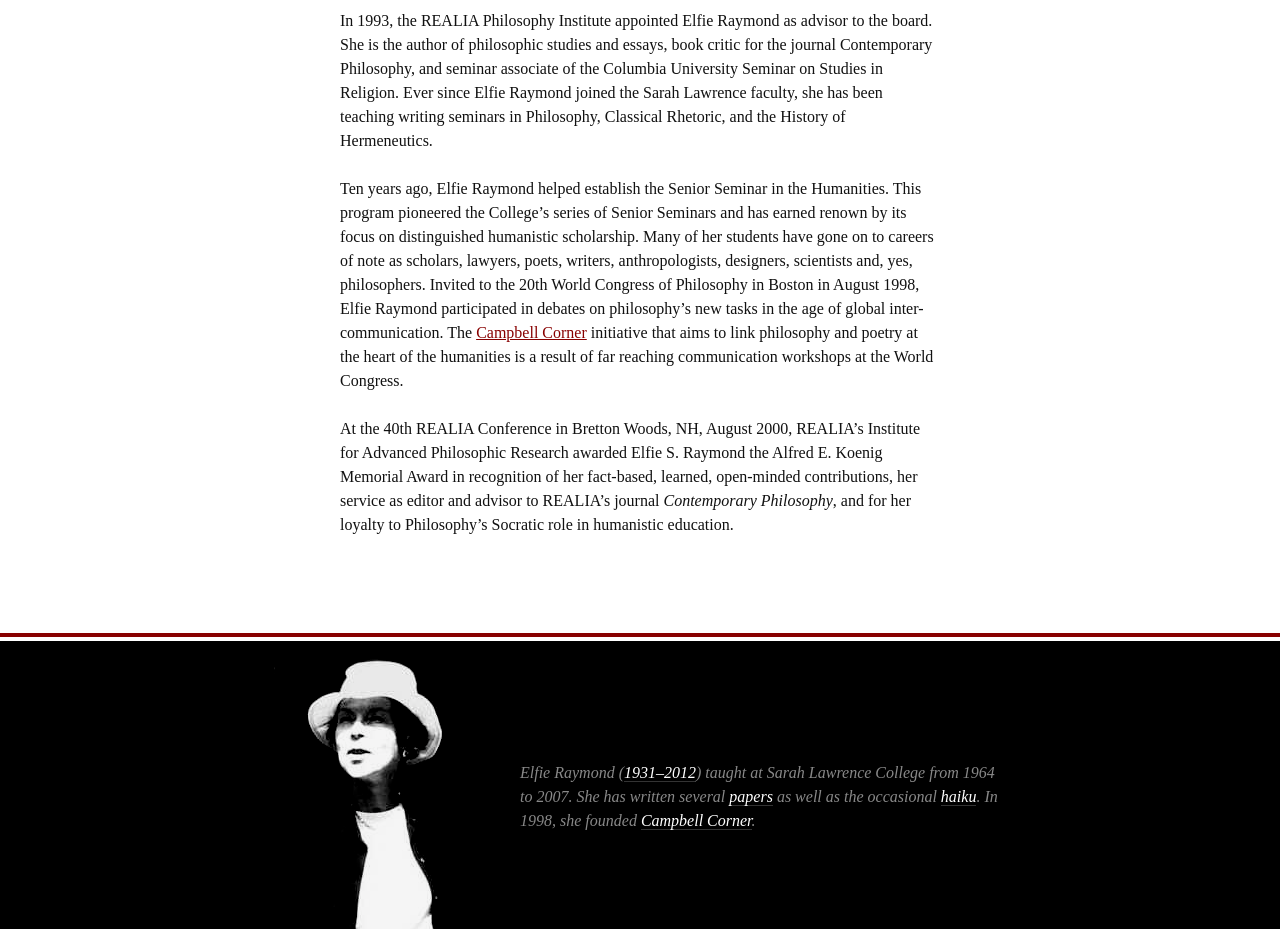Based on the description "Campbell Corner", find the bounding box of the specified UI element.

[0.372, 0.349, 0.458, 0.367]